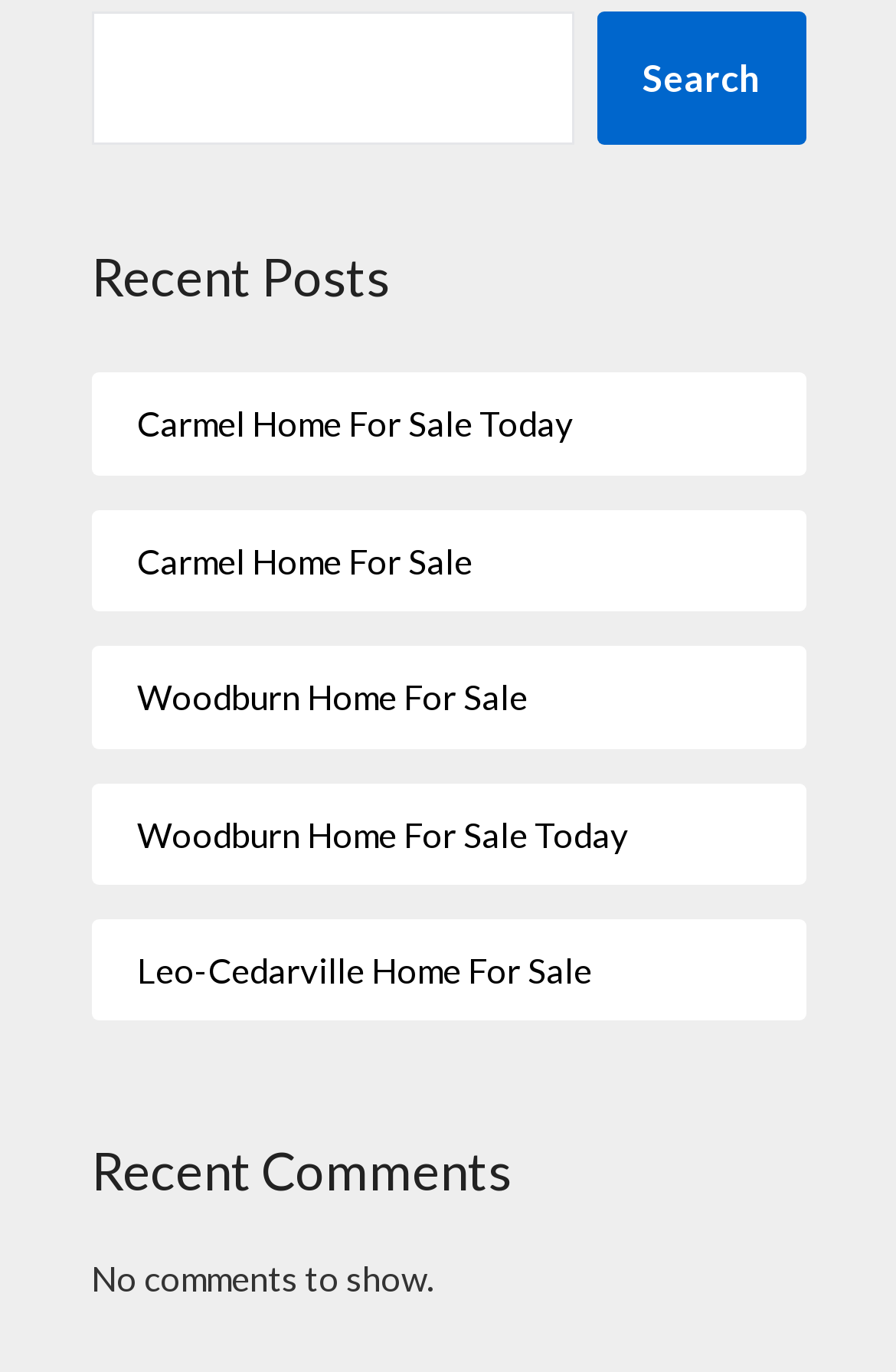What is the purpose of the searchbox?
Examine the image closely and answer the question with as much detail as possible.

The searchbox is located at the top of the webpage with a 'Search' button next to it, indicating that it is used to search for specific posts or content on the website.